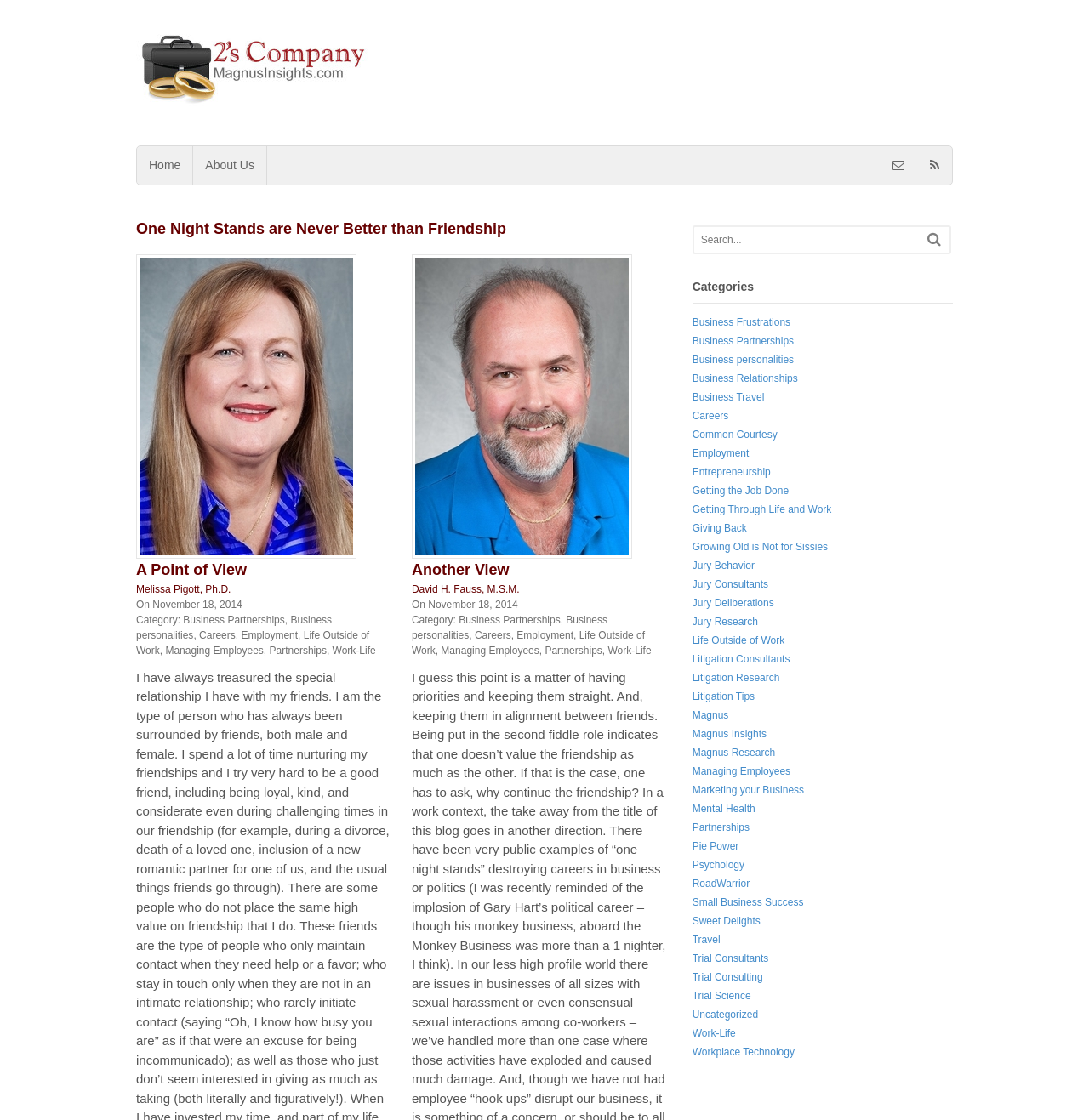Determine the bounding box coordinates of the UI element described by: "Litigation Tips".

[0.636, 0.617, 0.693, 0.627]